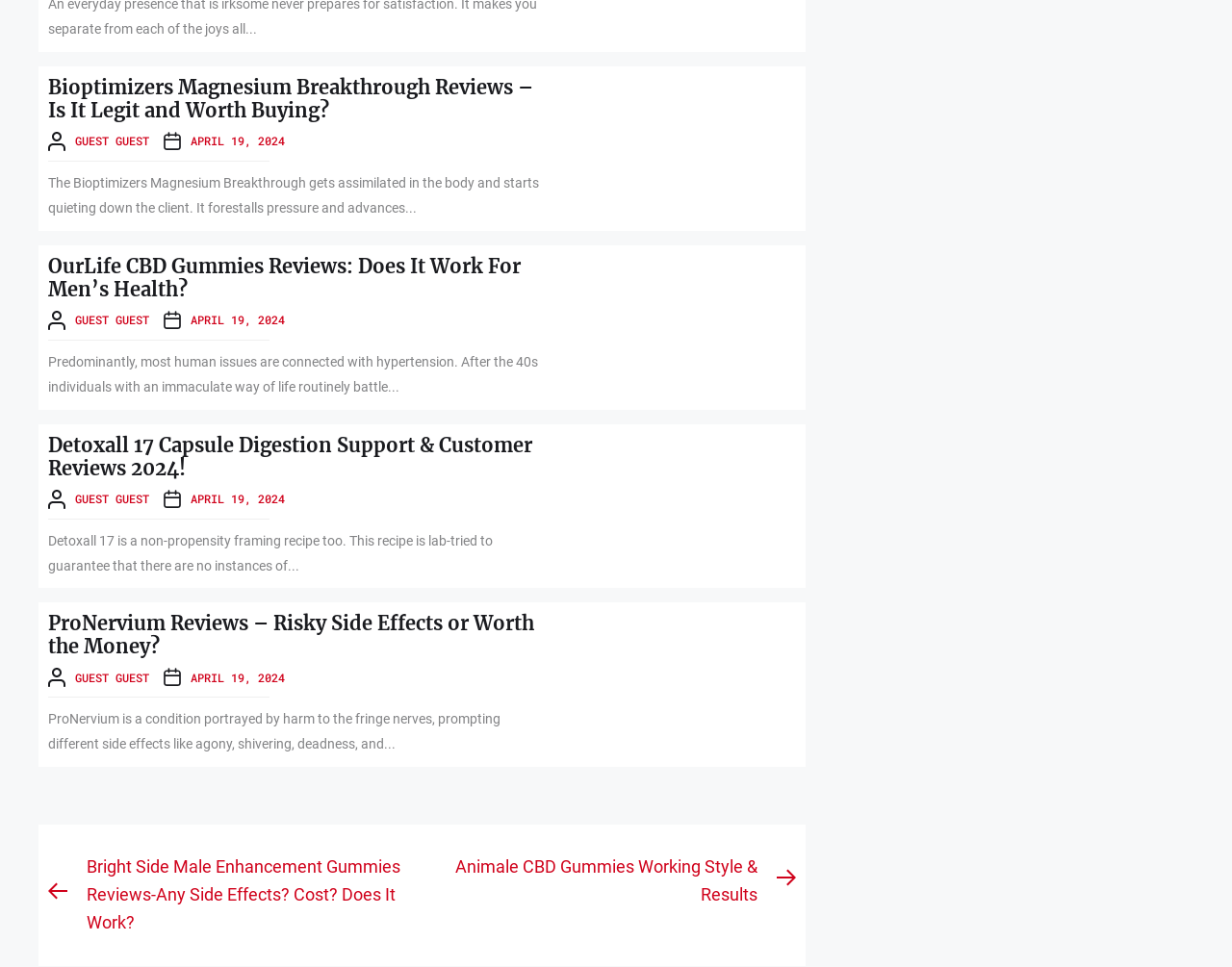Please locate the bounding box coordinates of the element's region that needs to be clicked to follow the instruction: "View OurLife CBD Gummies reviews". The bounding box coordinates should be provided as four float numbers between 0 and 1, i.e., [left, top, right, bottom].

[0.039, 0.263, 0.441, 0.311]